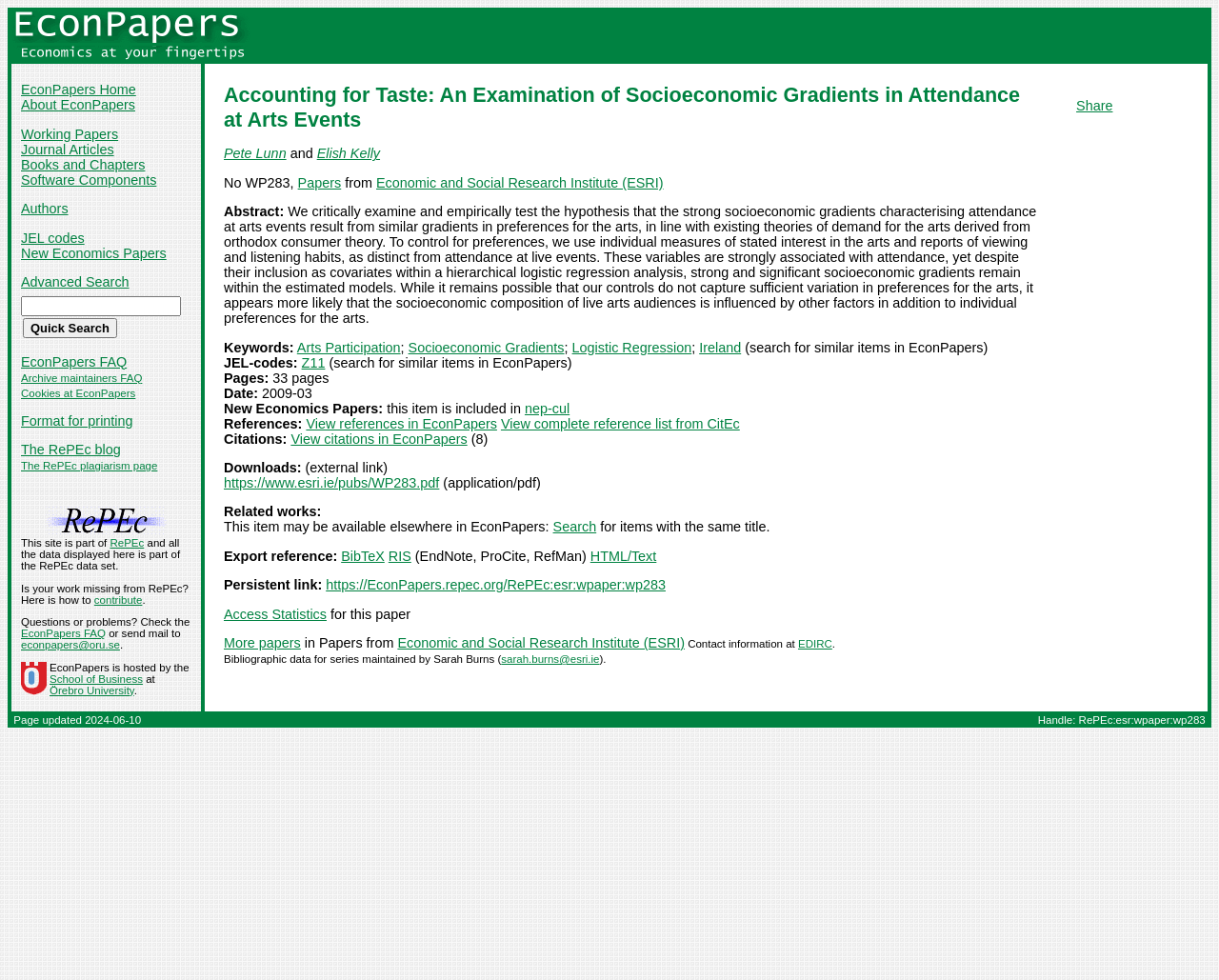Identify the bounding box coordinates for the region of the element that should be clicked to carry out the instruction: "Click on the 'EconPapers' link". The bounding box coordinates should be four float numbers between 0 and 1, i.e., [left, top, right, bottom].

[0.009, 0.031, 0.205, 0.047]